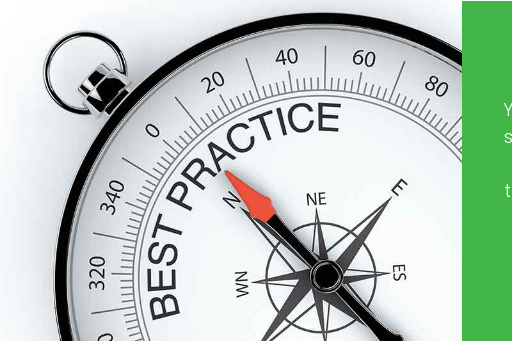Provide a comprehensive description of the image.

The image features a close-up of a classic compass prominently displaying the words "BEST PRACTICE." The compass needle is highlighted by an arrow pointing towards the north, symbolizing guidance and direction. The design features a clean, modern aesthetic with a black casing and a white face, where cardinal directions (N, E, S, W) are marked clearly around the edge. This image is likely associated with the section on "Office Policies," emphasizing the importance of following best practices in the context of orthodontic care. It visually reinforces the message that the staff is dedicated to providing excellent service and support, ensuring patients feel guided and informed throughout their experience.